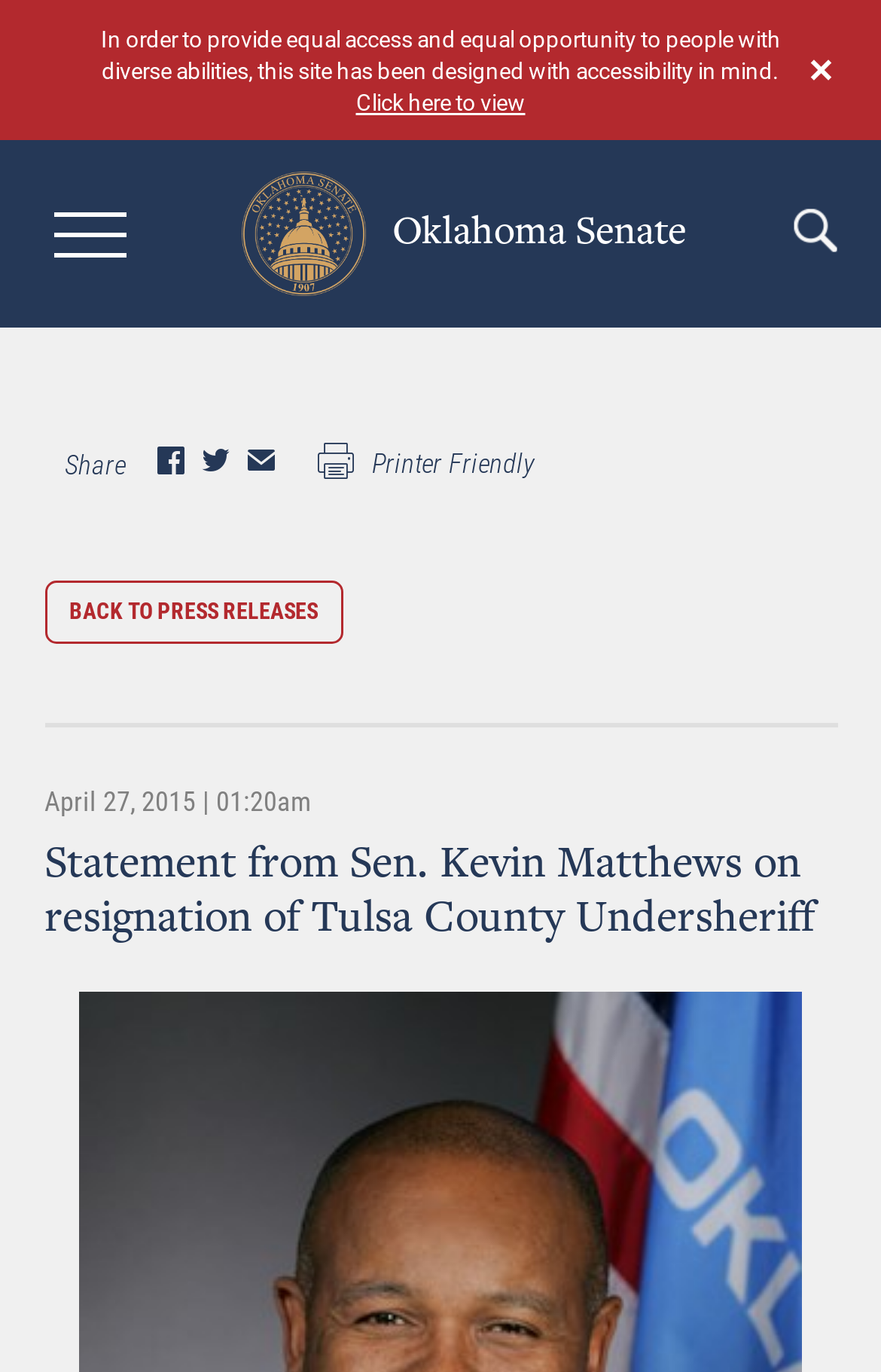Show the bounding box coordinates for the element that needs to be clicked to execute the following instruction: "Go back to press releases". Provide the coordinates in the form of four float numbers between 0 and 1, i.e., [left, top, right, bottom].

[0.05, 0.424, 0.388, 0.47]